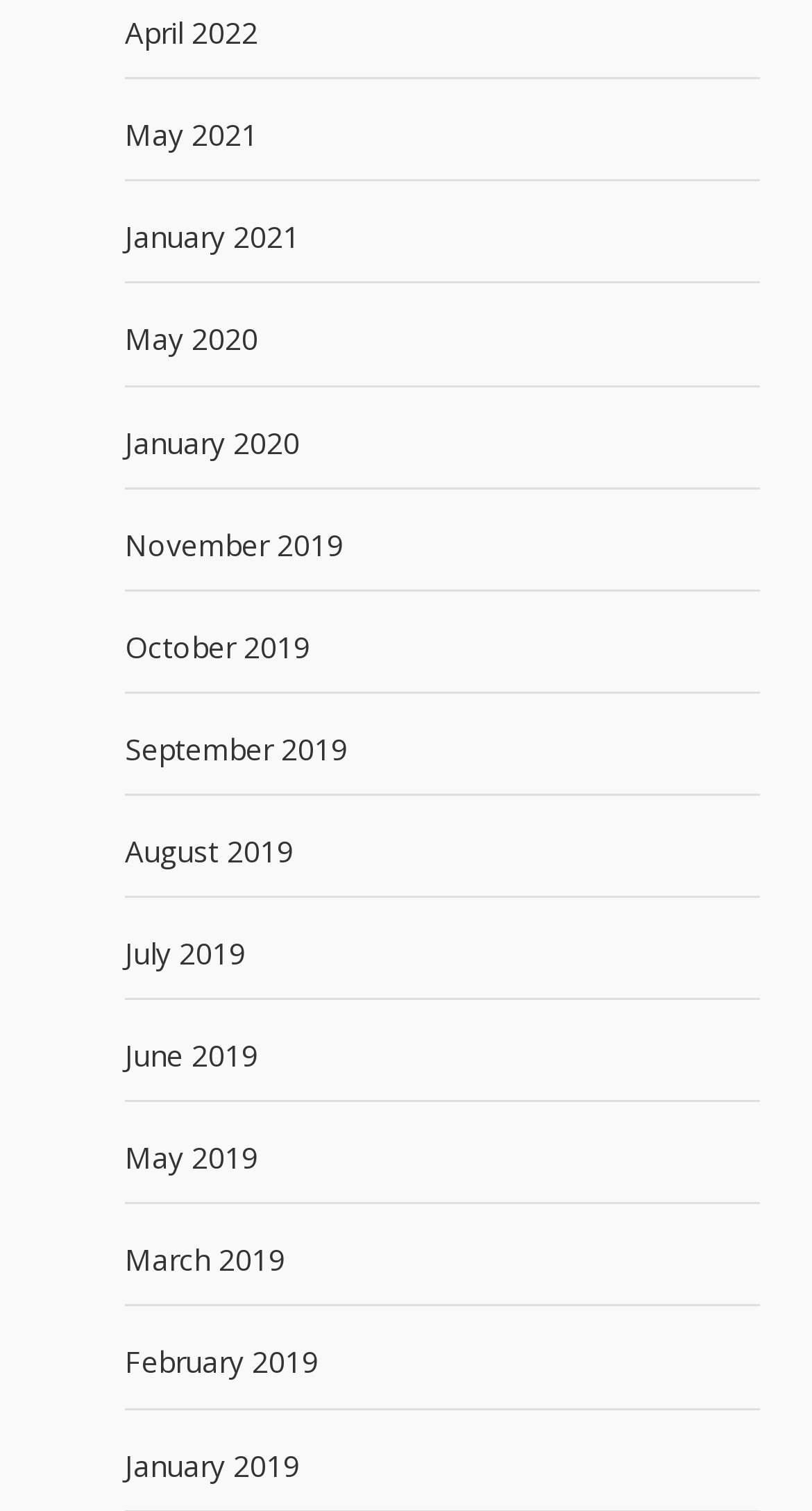What is the most recent month listed?
Look at the webpage screenshot and answer the question with a detailed explanation.

By examining the list of links, I found that the topmost link is 'April 2022', which suggests that it is the most recent month listed.